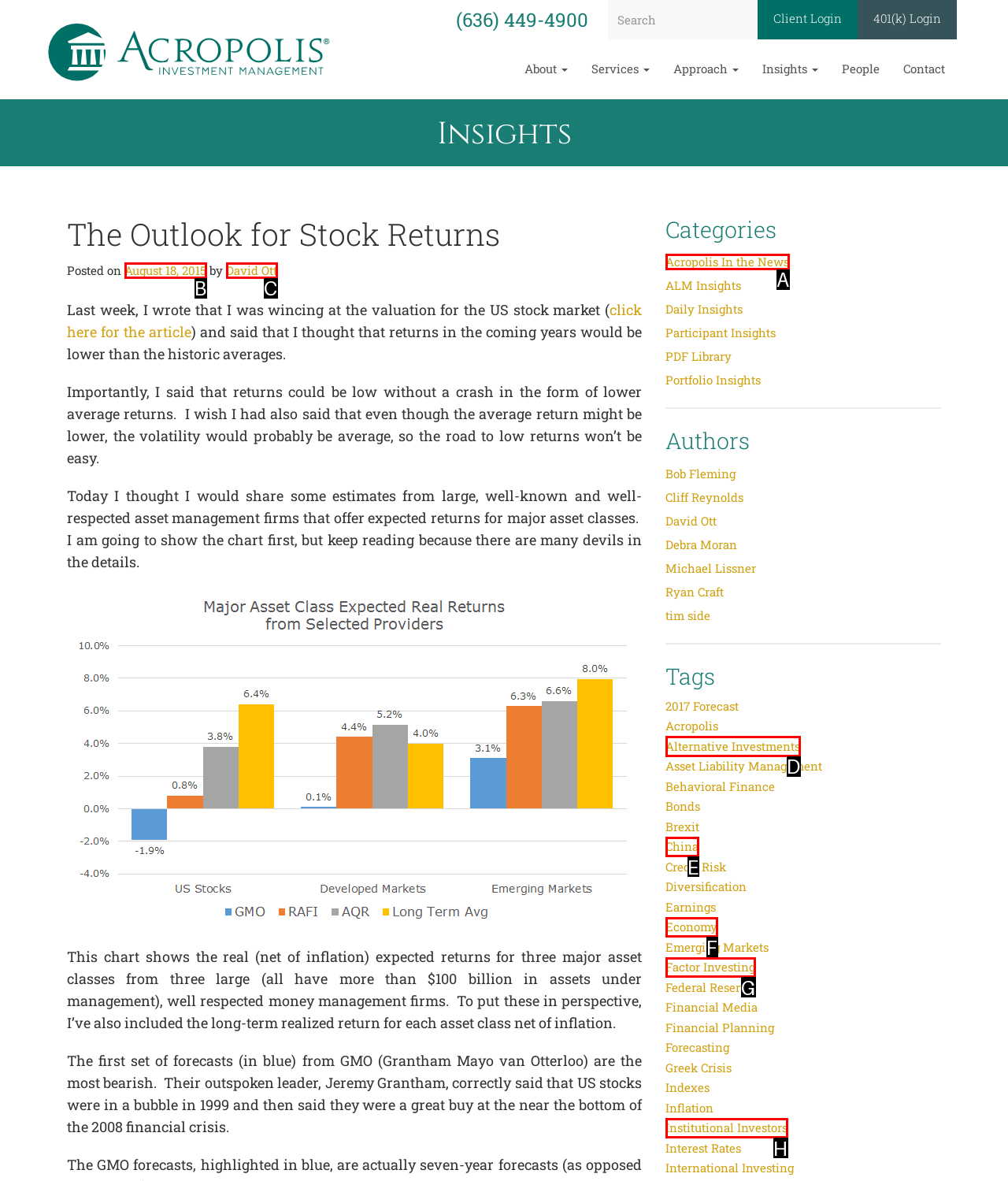Match the option to the description: Acropolis In the News
State the letter of the correct option from the available choices.

A